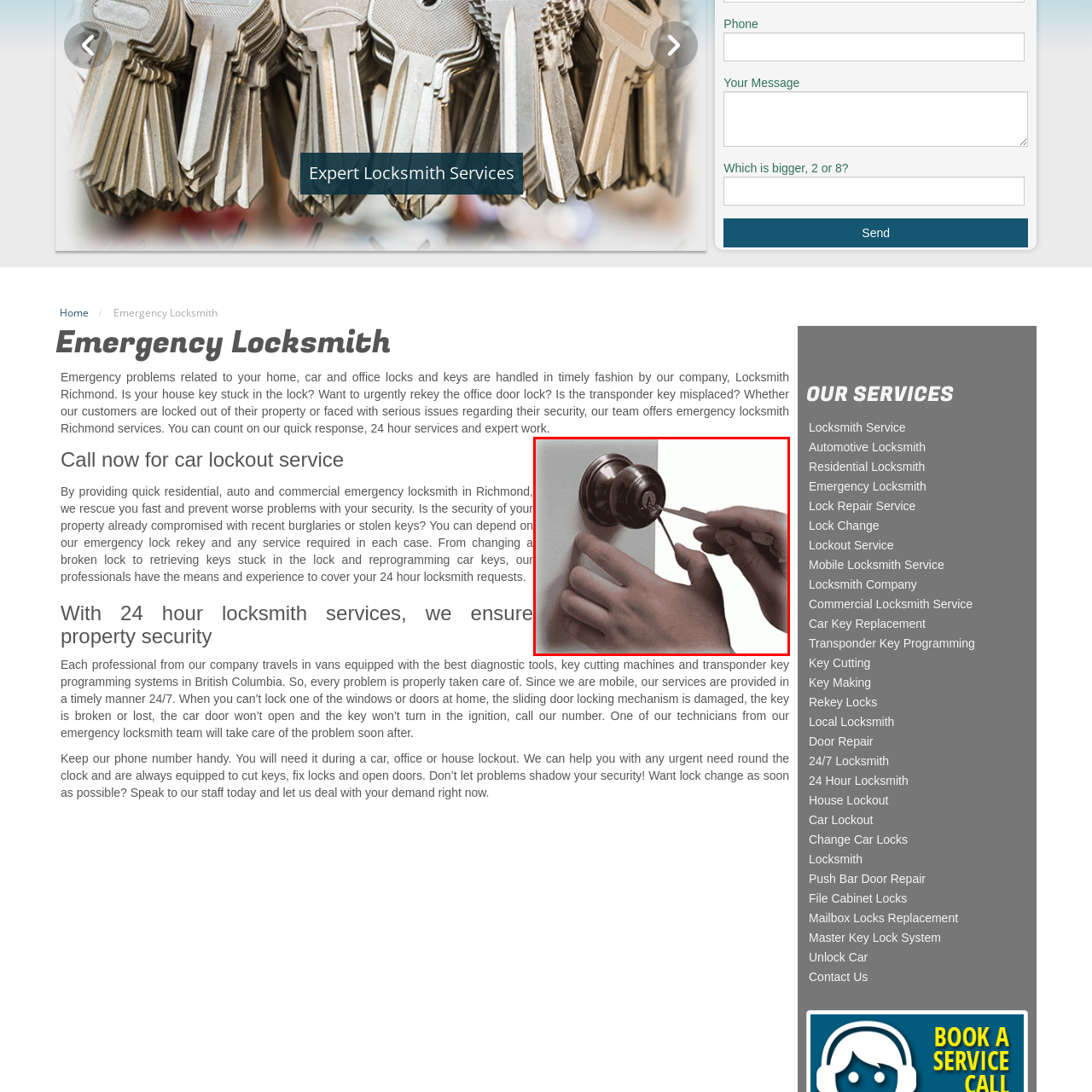Create an extensive caption describing the content of the image outlined in red.

This image illustrates a close-up of hands expertly manipulating a lock using picking tools. The focus is on a traditional door knob, emphasizing the technique of locksmithing. This visual captures the skill involved in opening a locked door, showcasing the tools crucial for emergency locksmith services. The context aligns with the theme of providing swift and effective solutions for lockouts, as highlighted in the surrounding content about emergency locksmith services in Richmond. Such expertise is essential for those facing urgent security issues, reinforcing the value of professional locksmith support.